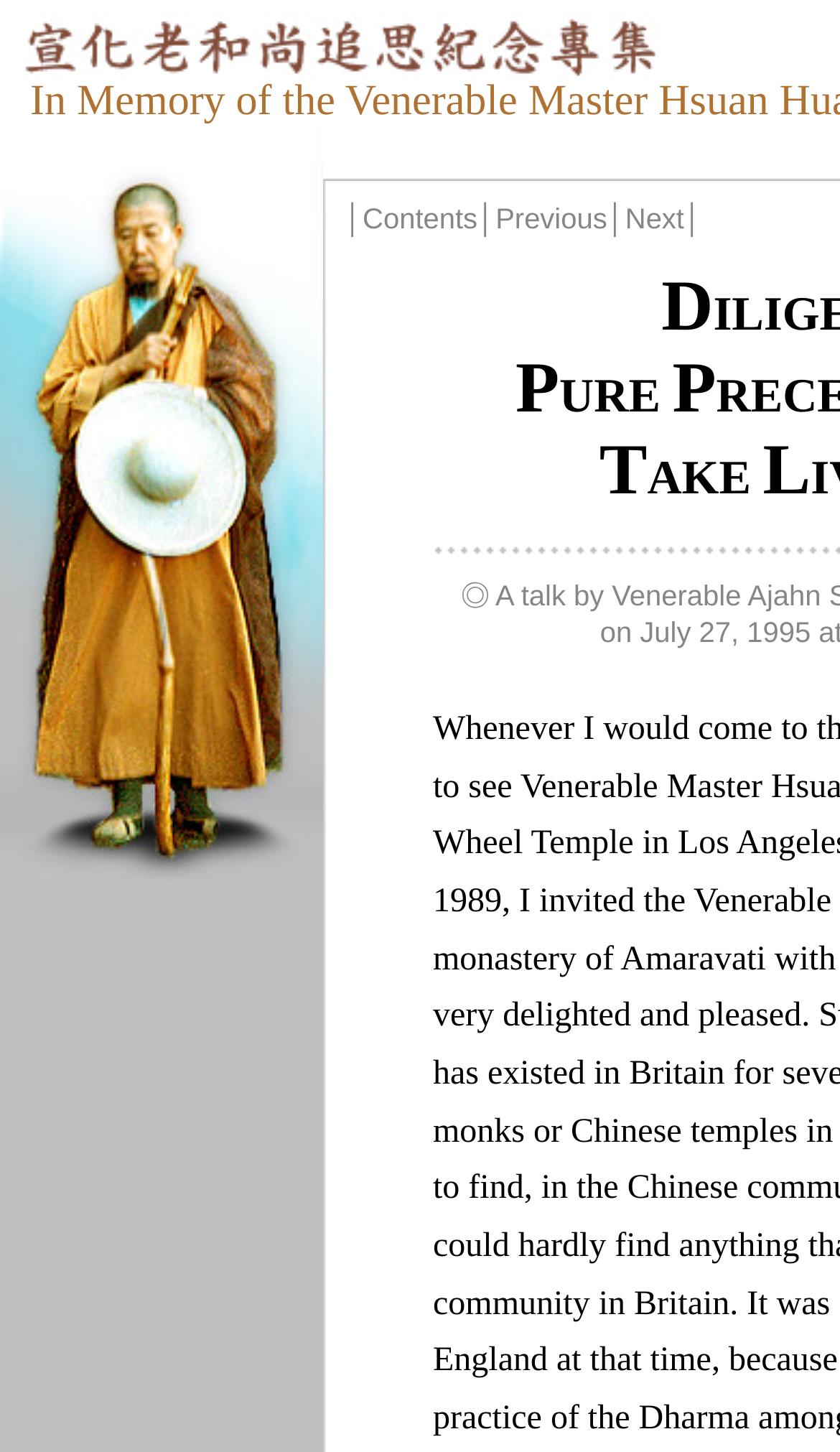How many navigation links are there?
Answer the question with just one word or phrase using the image.

3